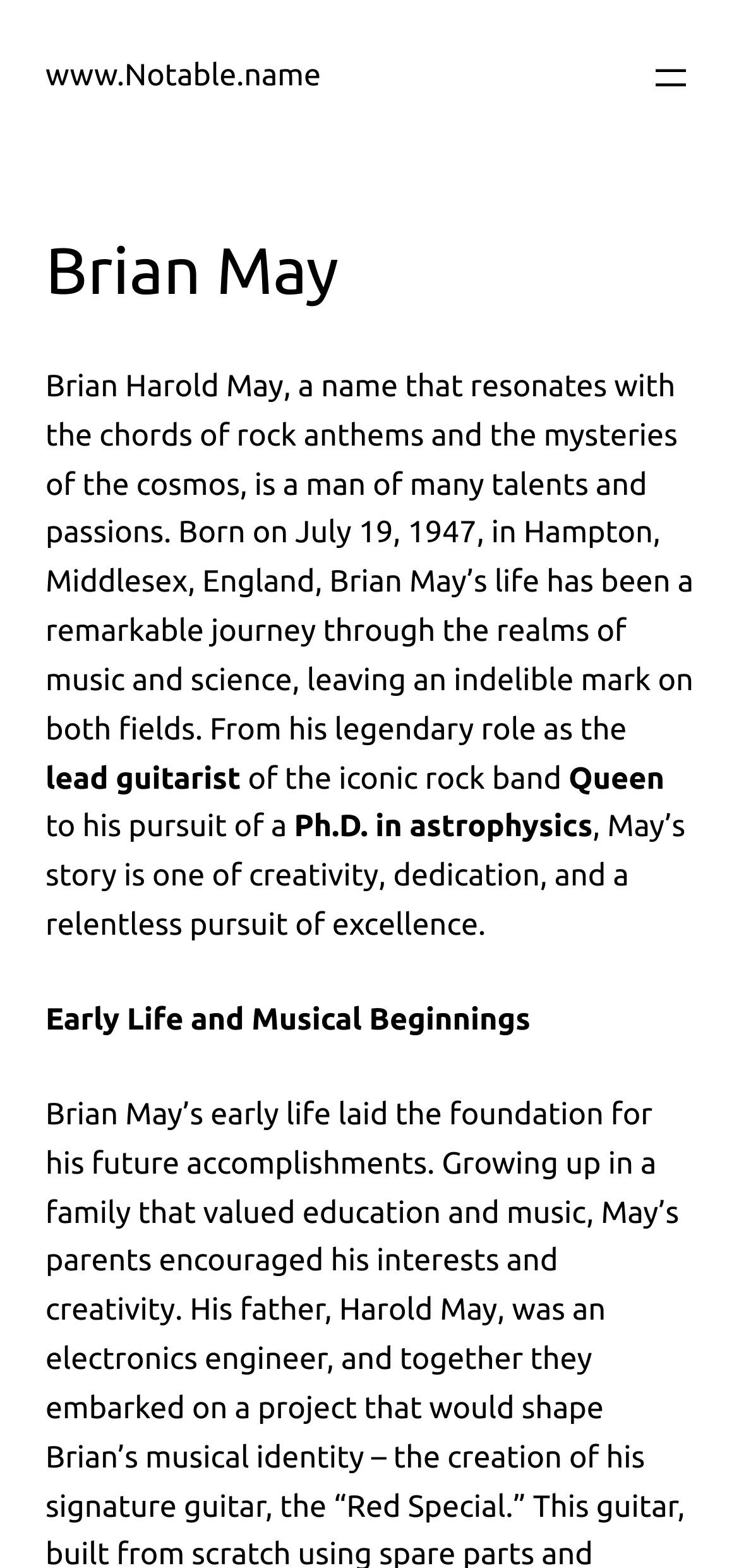Please find the bounding box for the UI component described as follows: "www.Notable.name".

[0.062, 0.038, 0.434, 0.06]